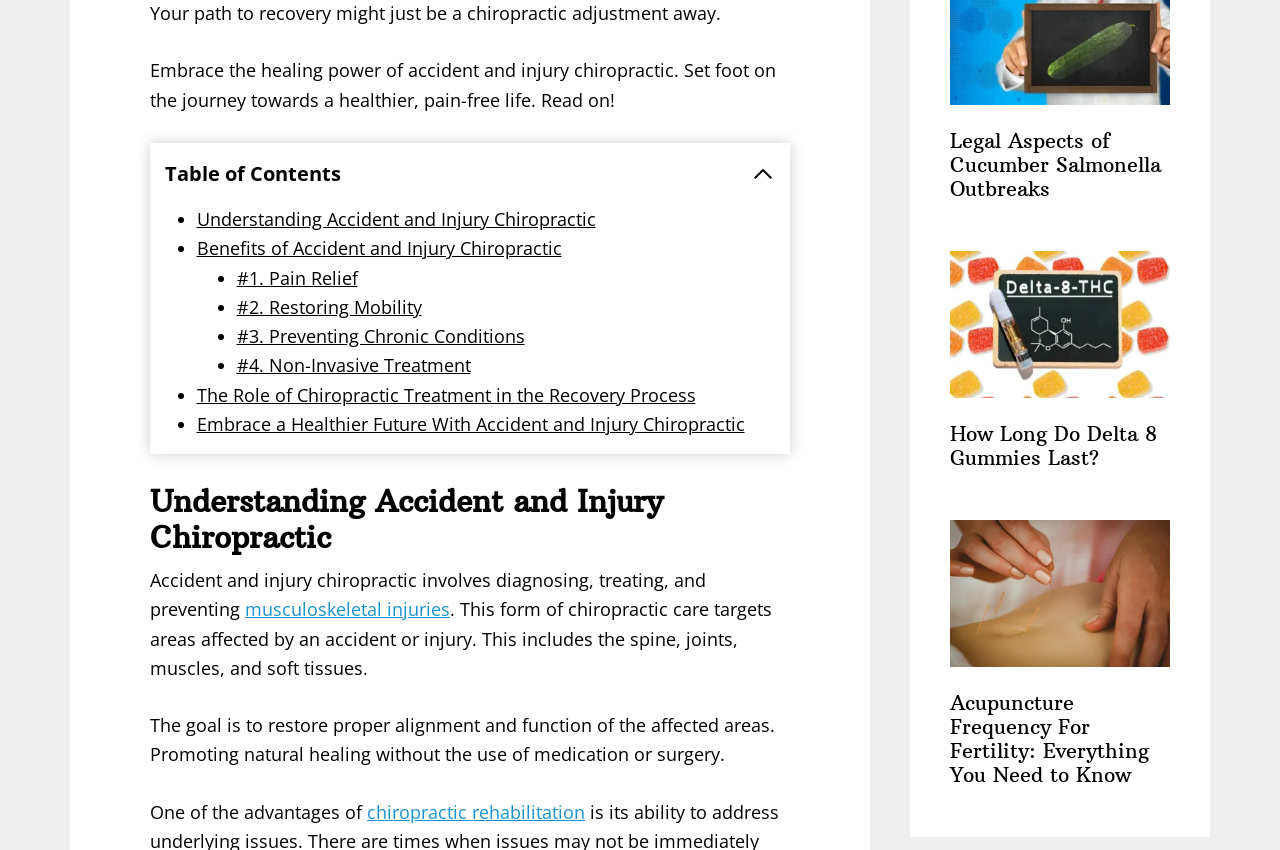Determine the bounding box coordinates of the clickable region to execute the instruction: "Explore the role of chiropractic treatment in the recovery process". The coordinates should be four float numbers between 0 and 1, denoted as [left, top, right, bottom].

[0.154, 0.45, 0.543, 0.478]